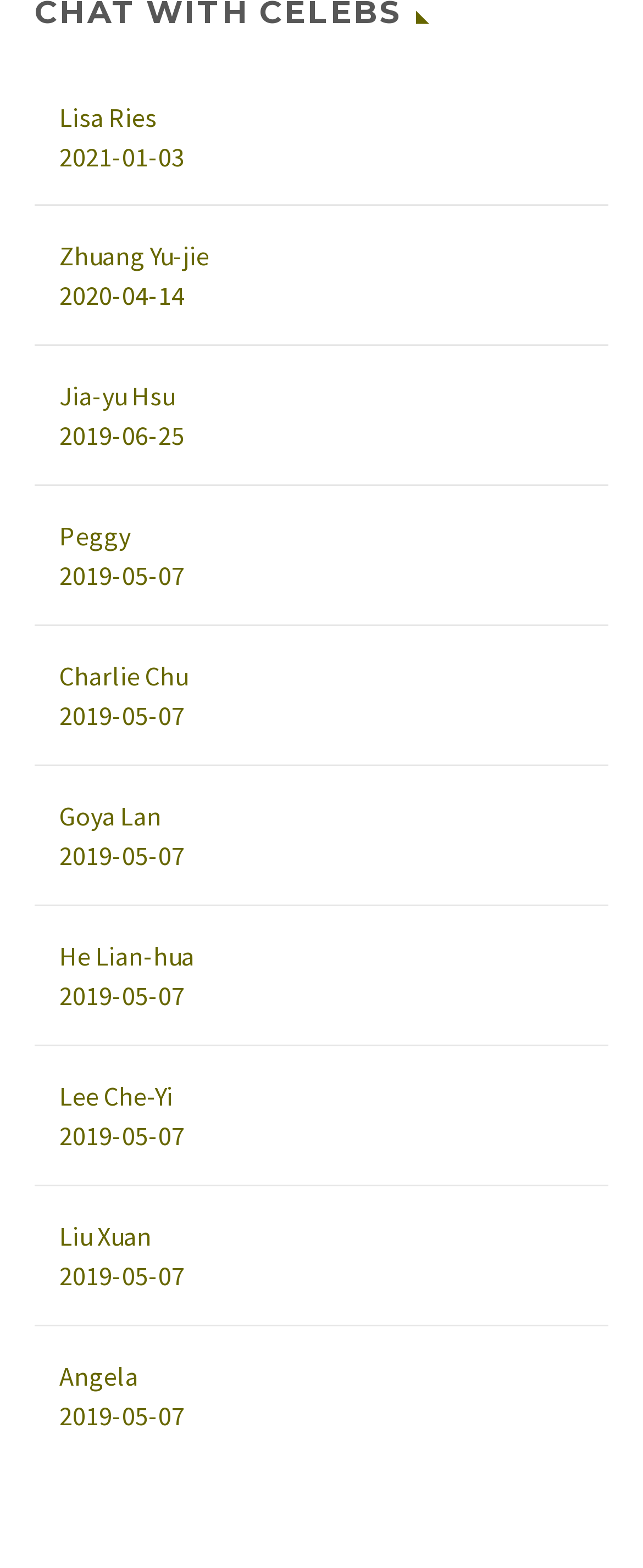Identify the bounding box coordinates of the element that should be clicked to fulfill this task: "go to Peggy's homepage". The coordinates should be provided as four float numbers between 0 and 1, i.e., [left, top, right, bottom].

[0.092, 0.329, 0.287, 0.356]